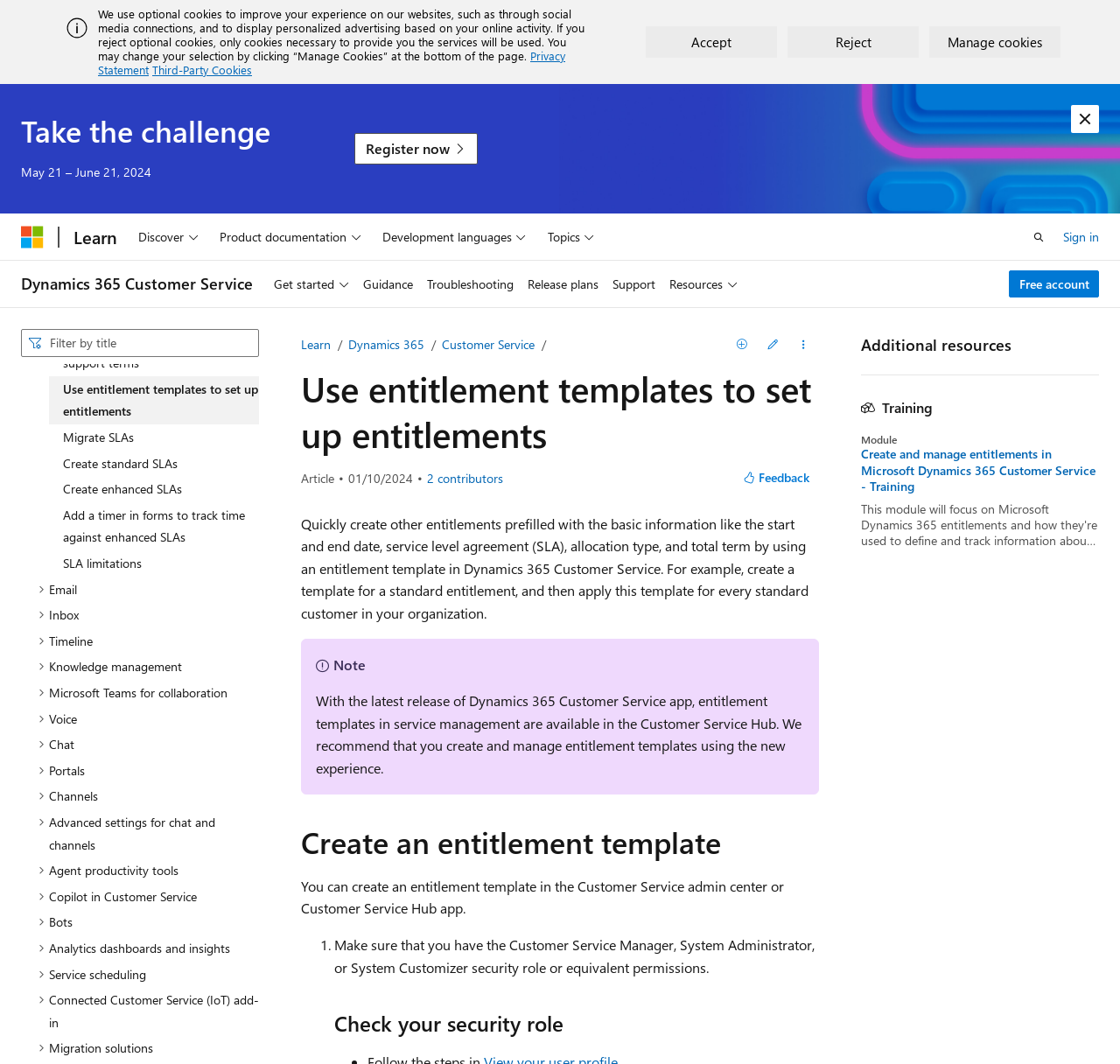What is the purpose of the 'Accept' button?
Using the image, respond with a single word or phrase.

To accept cookies